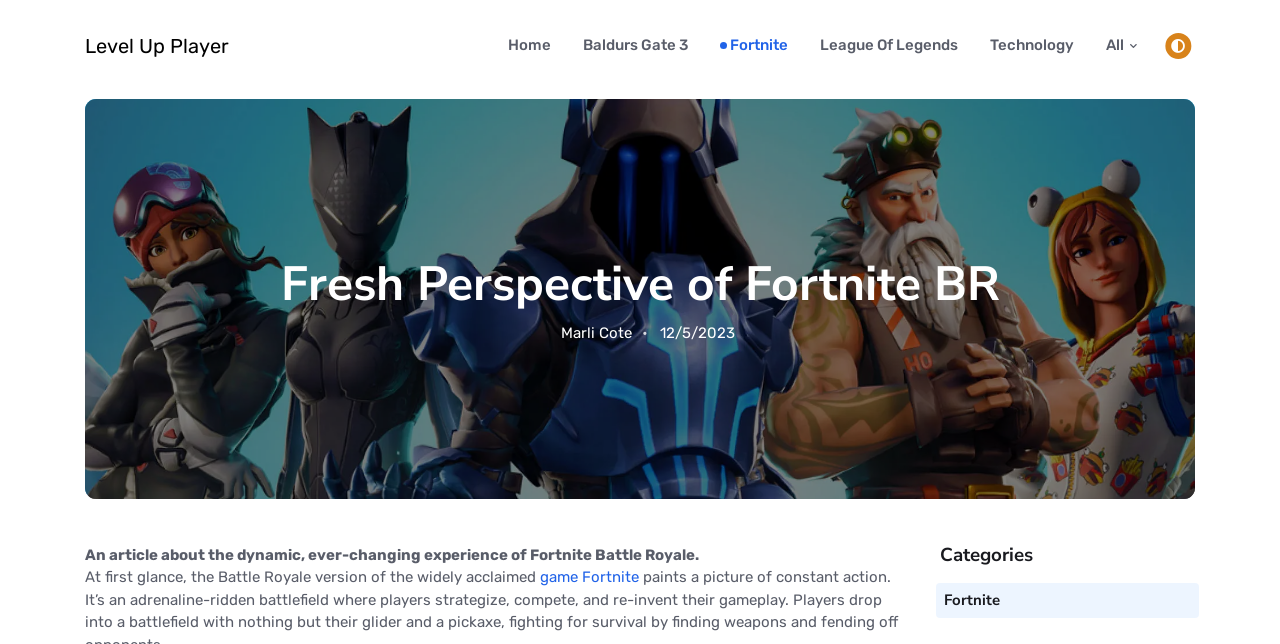Identify the bounding box coordinates necessary to click and complete the given instruction: "Visit the 'Education' page".

None